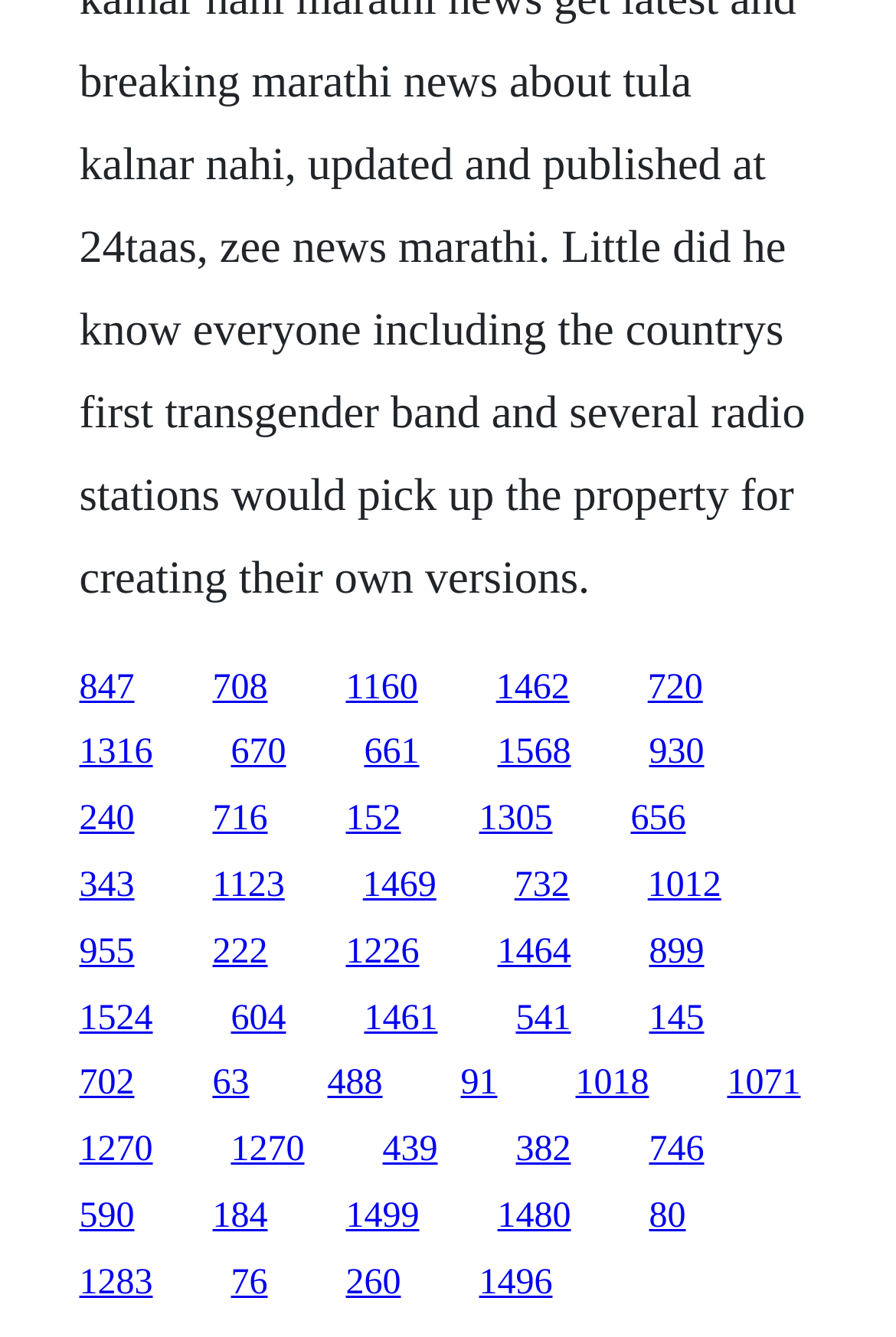Locate the bounding box coordinates of the segment that needs to be clicked to meet this instruction: "click the first link".

[0.088, 0.499, 0.15, 0.529]